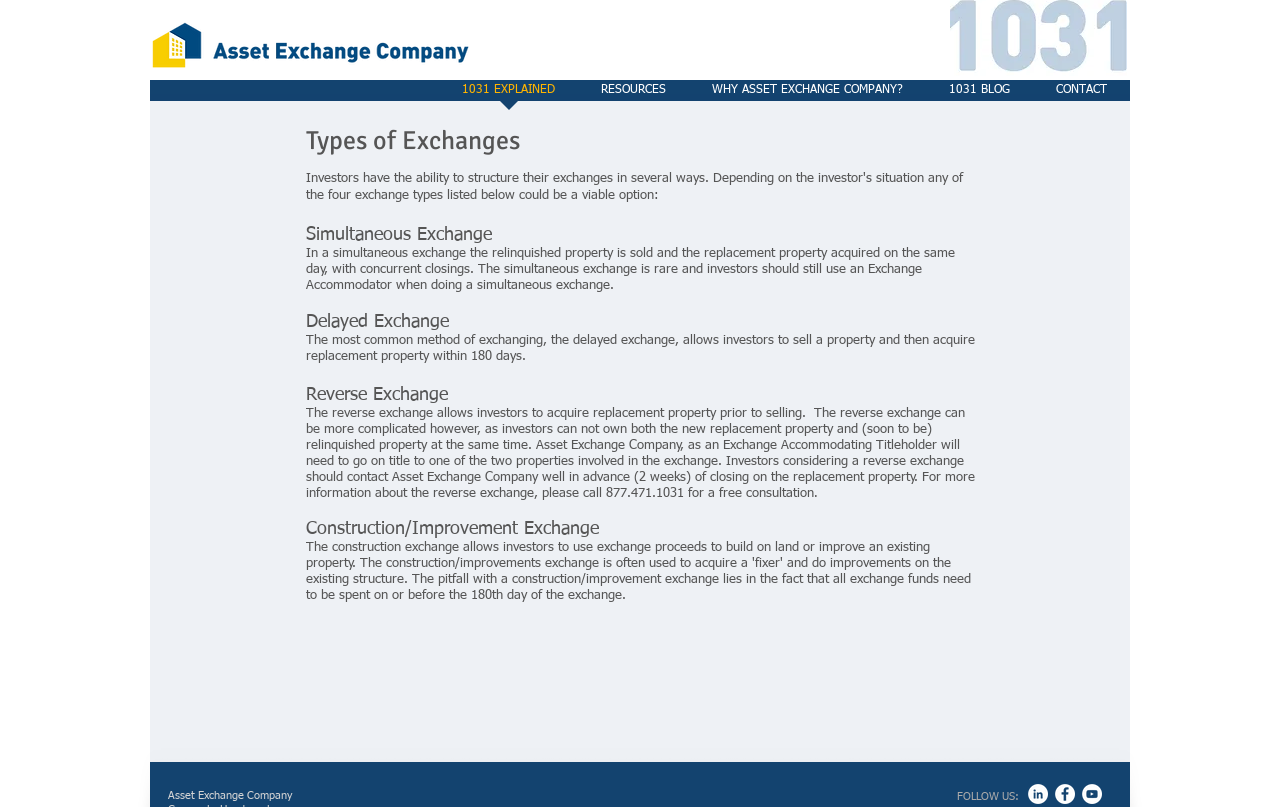Write a detailed summary of the webpage, including text, images, and layout.

The webpage is about 1031 Exchange types, specifically discussing Delayed Exchange, Reverse Exchange, and Construction Exchange. At the top left corner, there is a logo of Asset Exchange Company (AEC) with a navigation menu to the right, containing links to "1031 EXPLAINED", "RESOURCES", "WHY ASSET EXCHANGE COMPANY?", "1031 BLOG", and "CONTACT".

The main content is divided into sections, each with a heading describing a type of exchange. The first section is about Simultaneous Exchange, which is rare and requires an Exchange Accommodator. Below this section is a description of Delayed Exchange, the most common method of exchanging, which allows investors to sell a property and acquire replacement property within 180 days.

The next section is about Reverse Exchange, which allows investors to acquire replacement property prior to selling, but can be more complicated. This section provides more detailed information about the process and advises investors to contact Asset Exchange Company well in advance.

The final section is about Construction/Improvement Exchange. At the bottom of the page, there is a "FOLLOW US:" section with links to social media platforms, including LinkedIn, Facebook, and YouTube, each represented by a white circle icon.